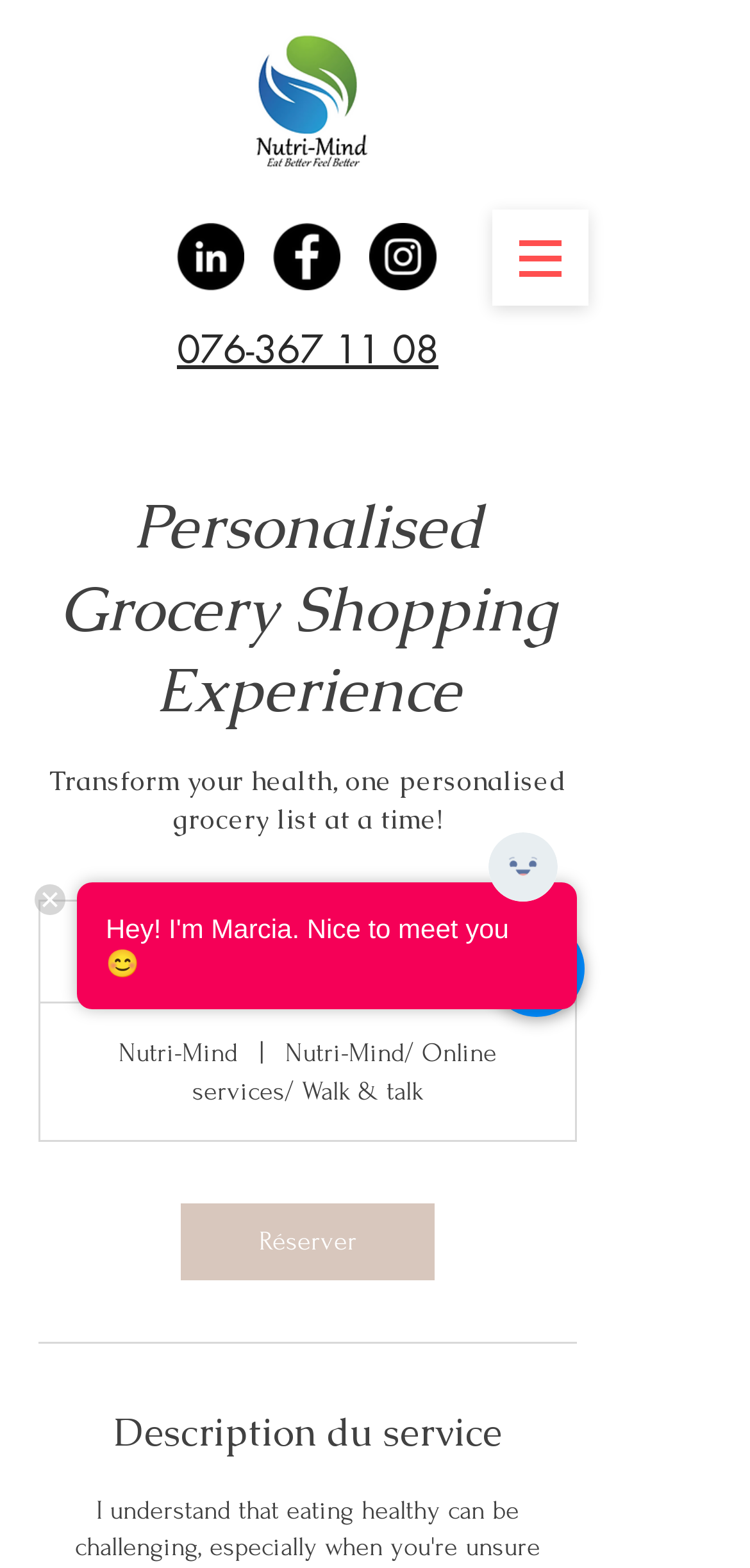Give a one-word or short-phrase answer to the following question: 
What social media platforms are linked on the webpage?

LinkedIn, Facebook, Instagram